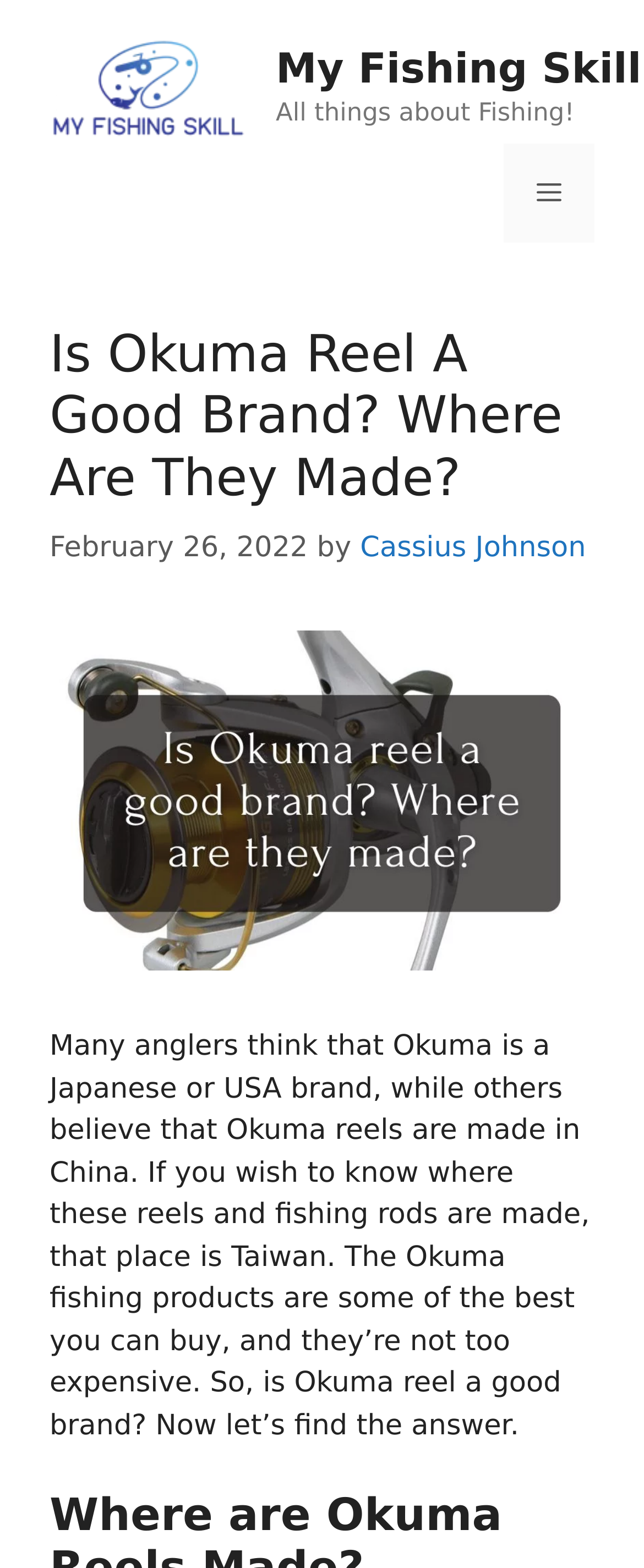What is the name of the website?
Give a detailed and exhaustive answer to the question.

The webpage is part of a website called 'My Fishing Skill', as indicated by the banner at the top of the webpage with the text 'My Fishing Skill' and the tagline 'All things about Fishing!'.